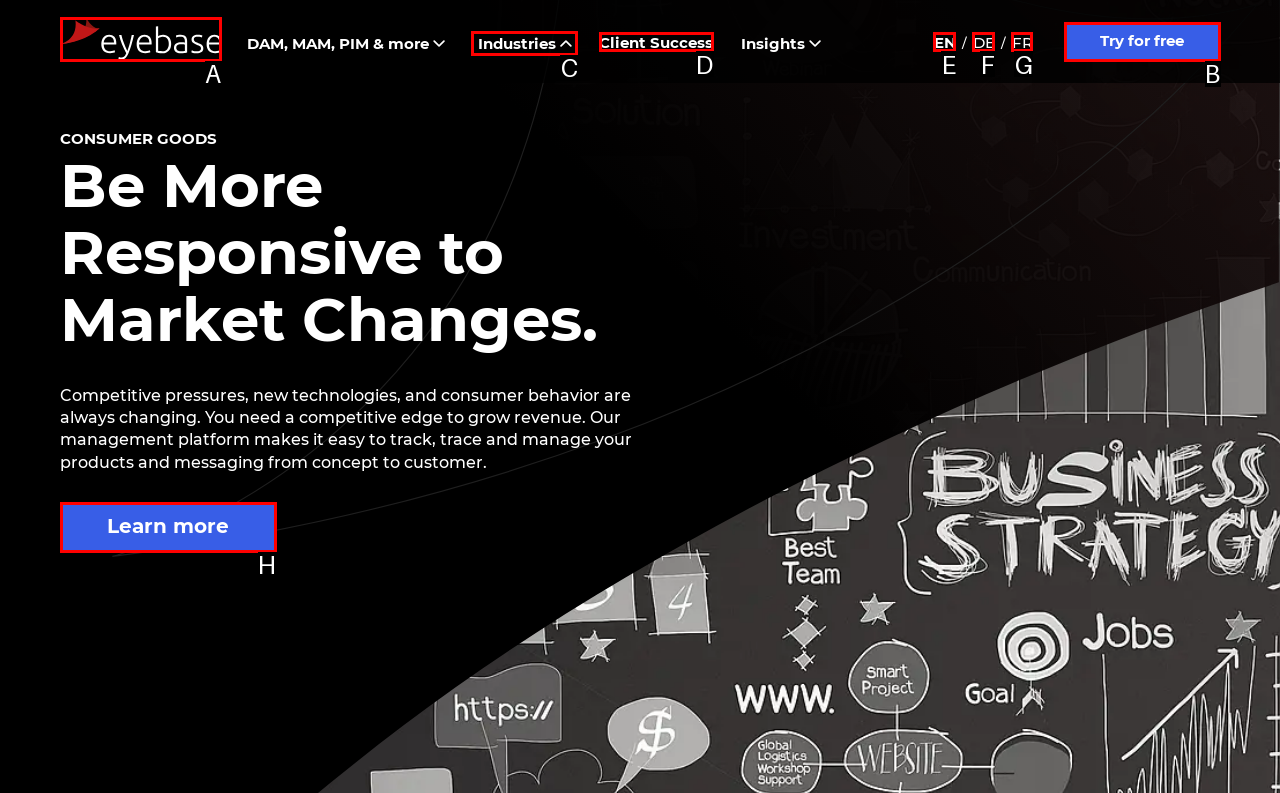What option should you select to complete this task: Click on the eyebase link? Indicate your answer by providing the letter only.

A